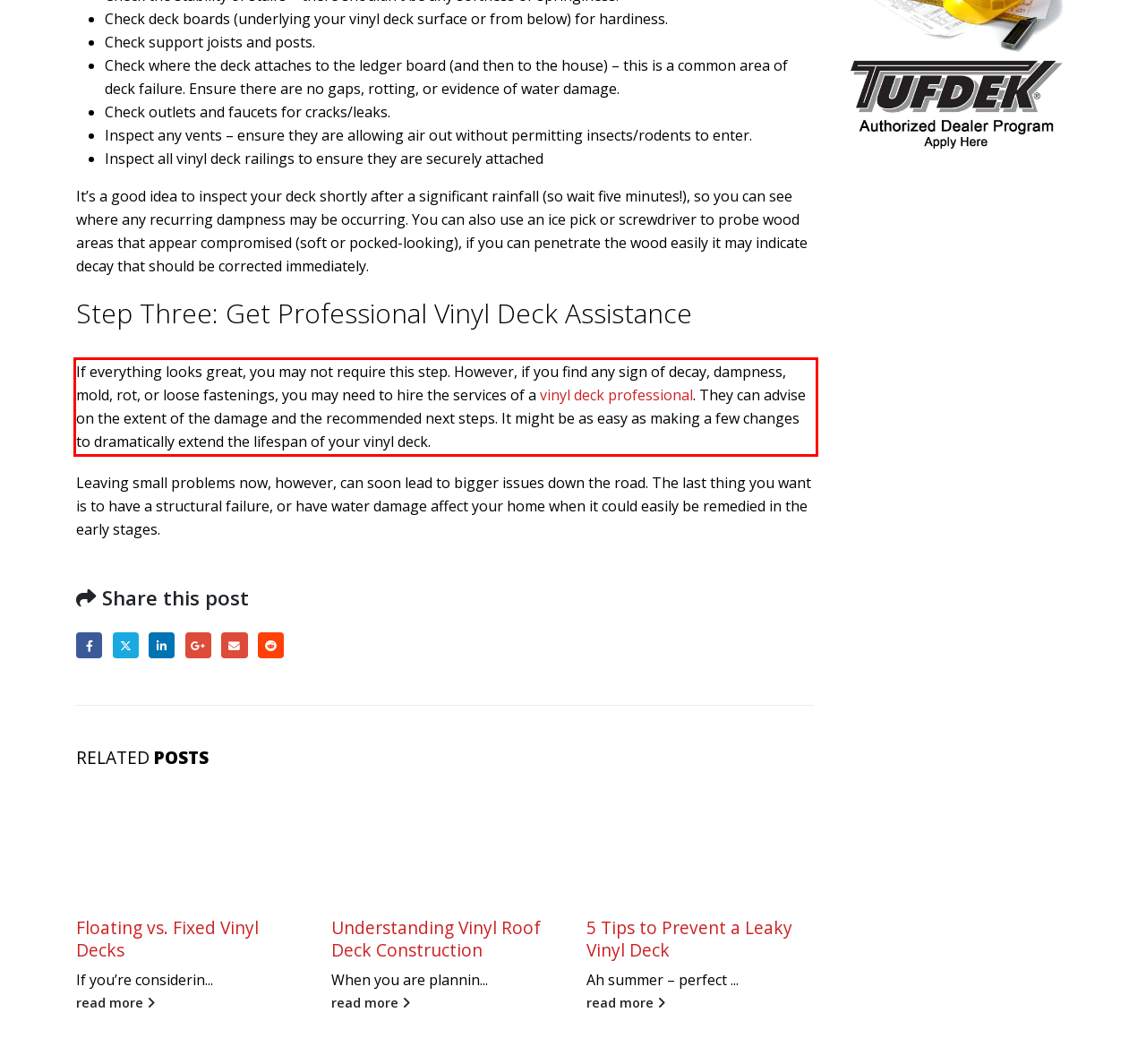Analyze the webpage screenshot and use OCR to recognize the text content in the red bounding box.

If everything looks great, you may not require this step. However, if you find any sign of decay, dampness, mold, rot, or loose fastenings, you may need to hire the services of a vinyl deck professional. They can advise on the extent of the damage and the recommended next steps. It might be as easy as making a few changes to dramatically extend the lifespan of your vinyl deck.